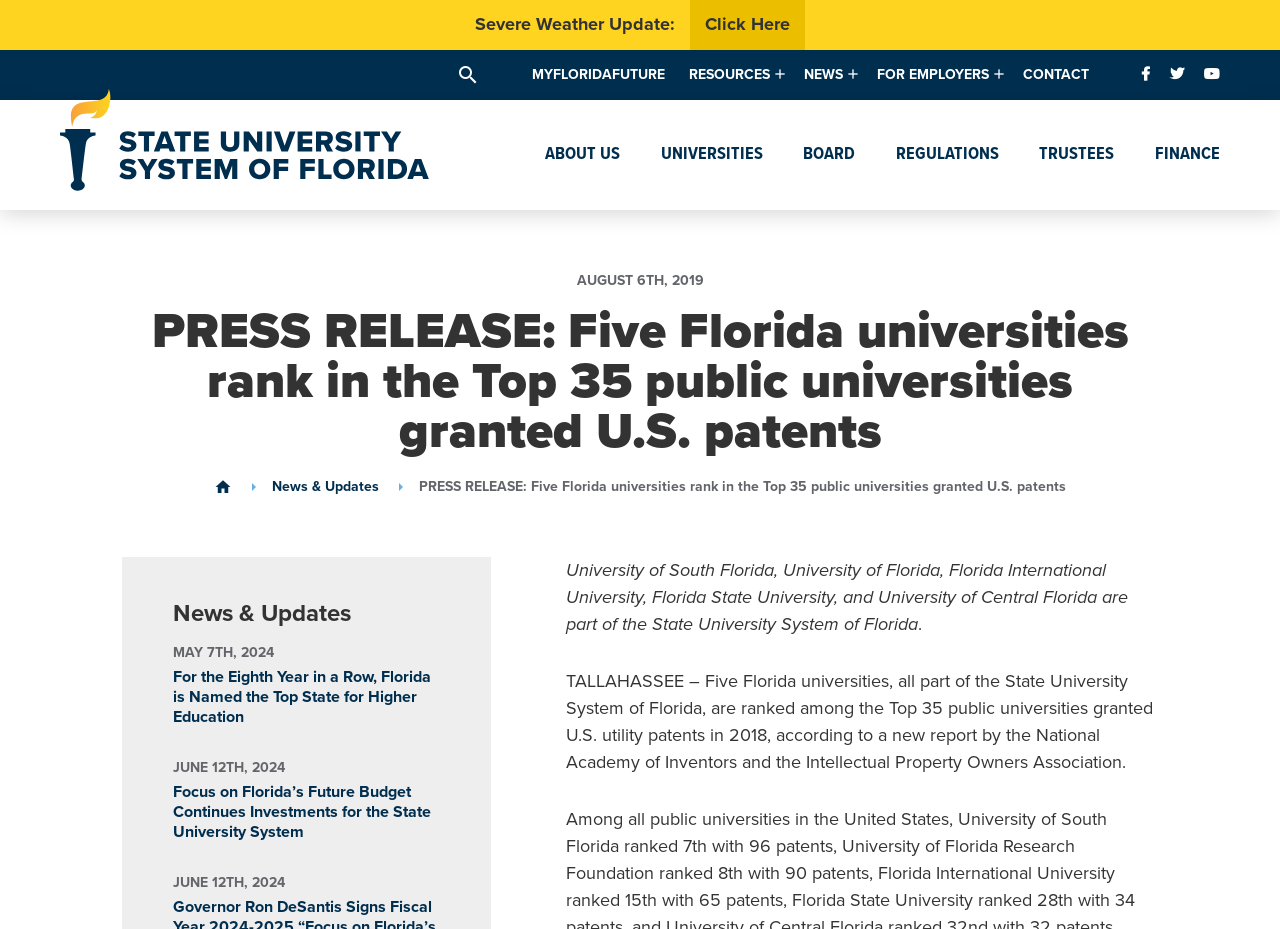Analyze the image and deliver a detailed answer to the question: What is the date of the press release?

I found the answer by looking at the time element located below the press release heading. The time element displays the date 'AUGUST 6TH, 2019', which indicates the date of the press release.